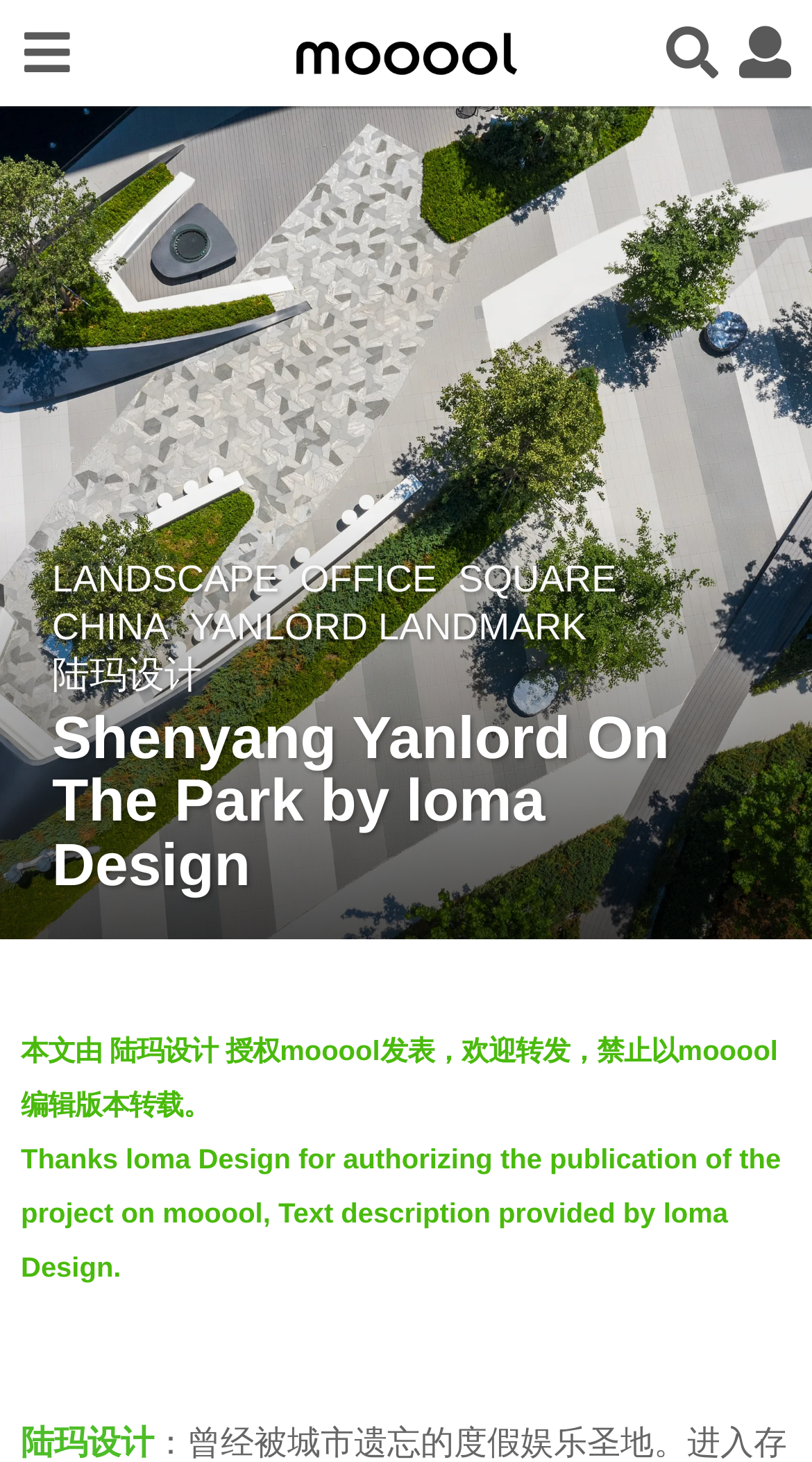What is the name of the design company?
Provide an in-depth and detailed explanation in response to the question.

I found the name of the design company in the header section, which is 'loma Design', and it is also mentioned in the text description at the bottom of the page.